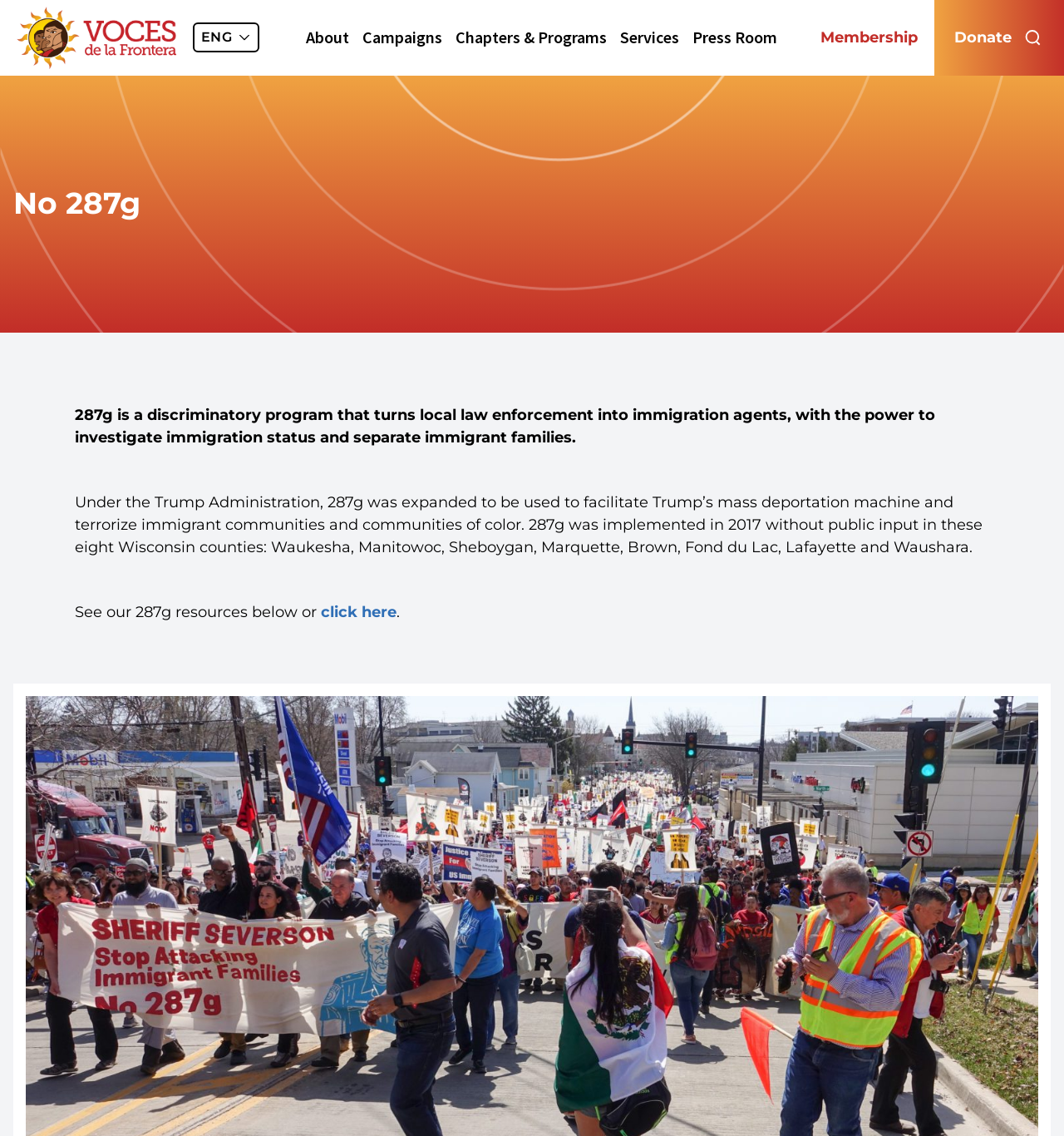Use a single word or phrase to answer the question: 
What can be done by clicking the 'click here' link?

access 287g resources